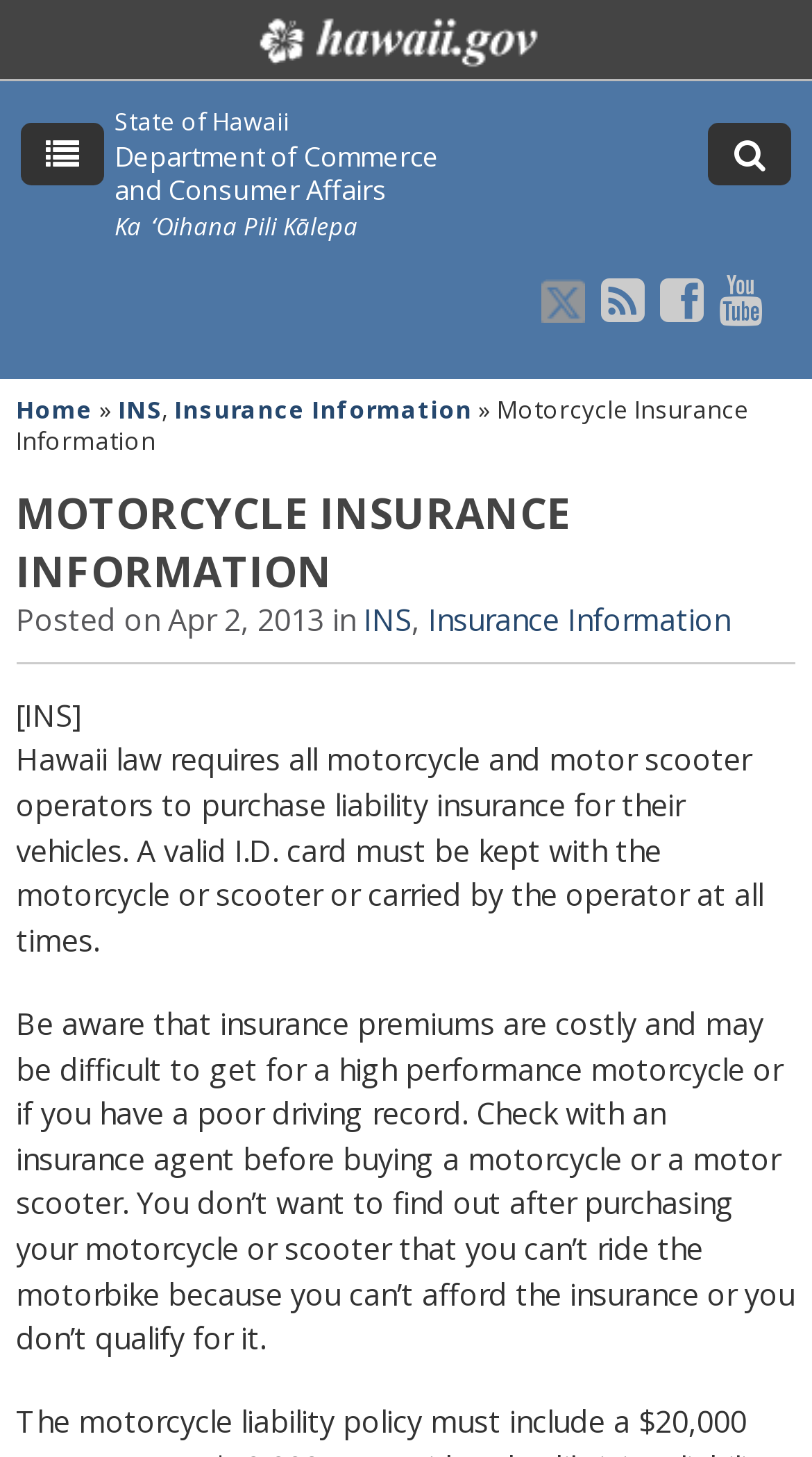Show the bounding box coordinates for the element that needs to be clicked to execute the following instruction: "Share on Twitter". Provide the coordinates in the form of four float numbers between 0 and 1, i.e., [left, top, right, bottom].

None